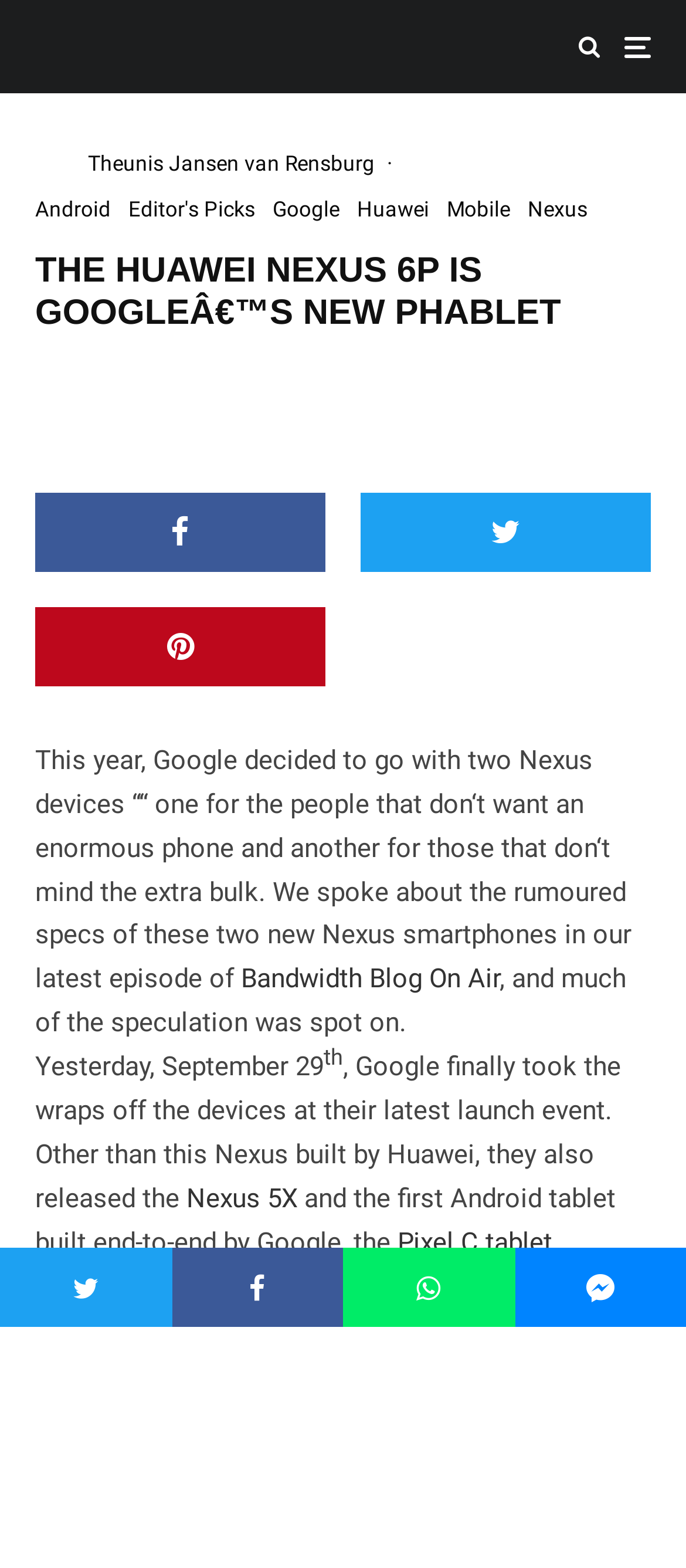How many Nexus devices were released by Google?
Answer with a single word or phrase, using the screenshot for reference.

2